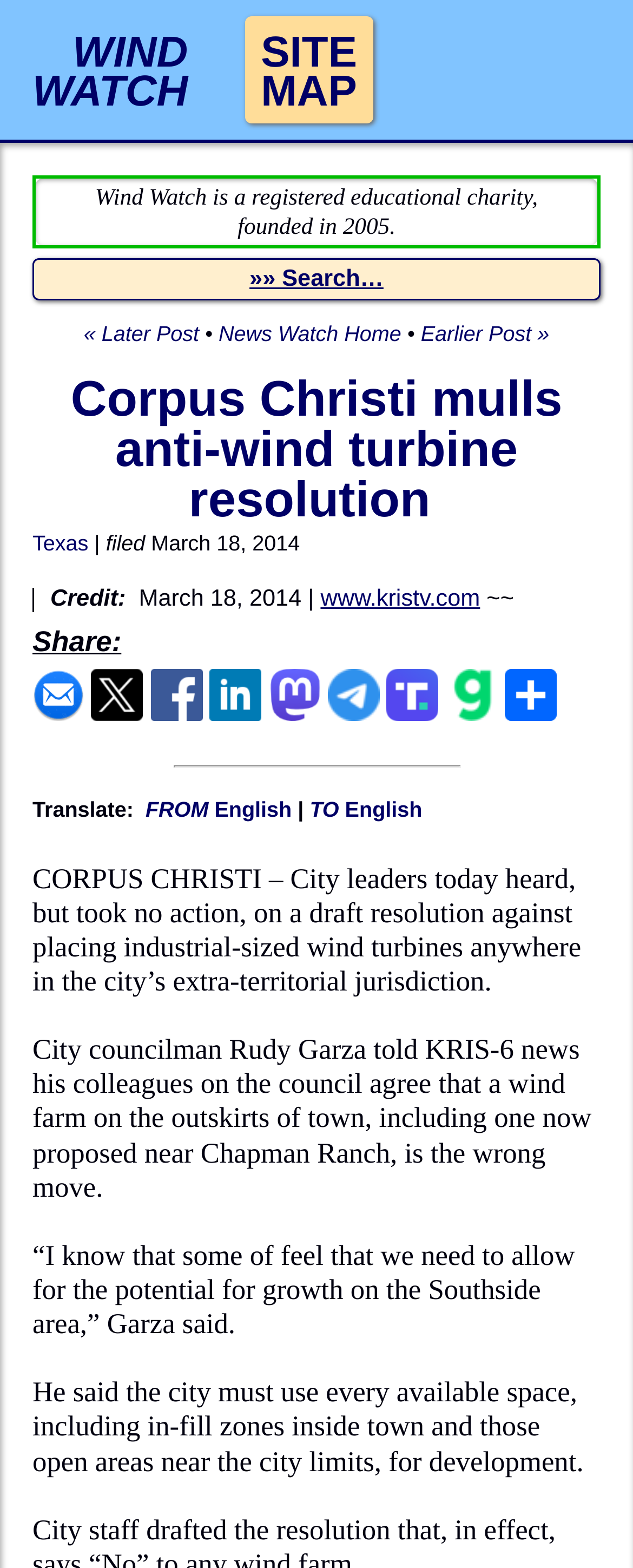Please provide a one-word or phrase answer to the question: 
What is the occupation of Rudy Garza?

City councilman